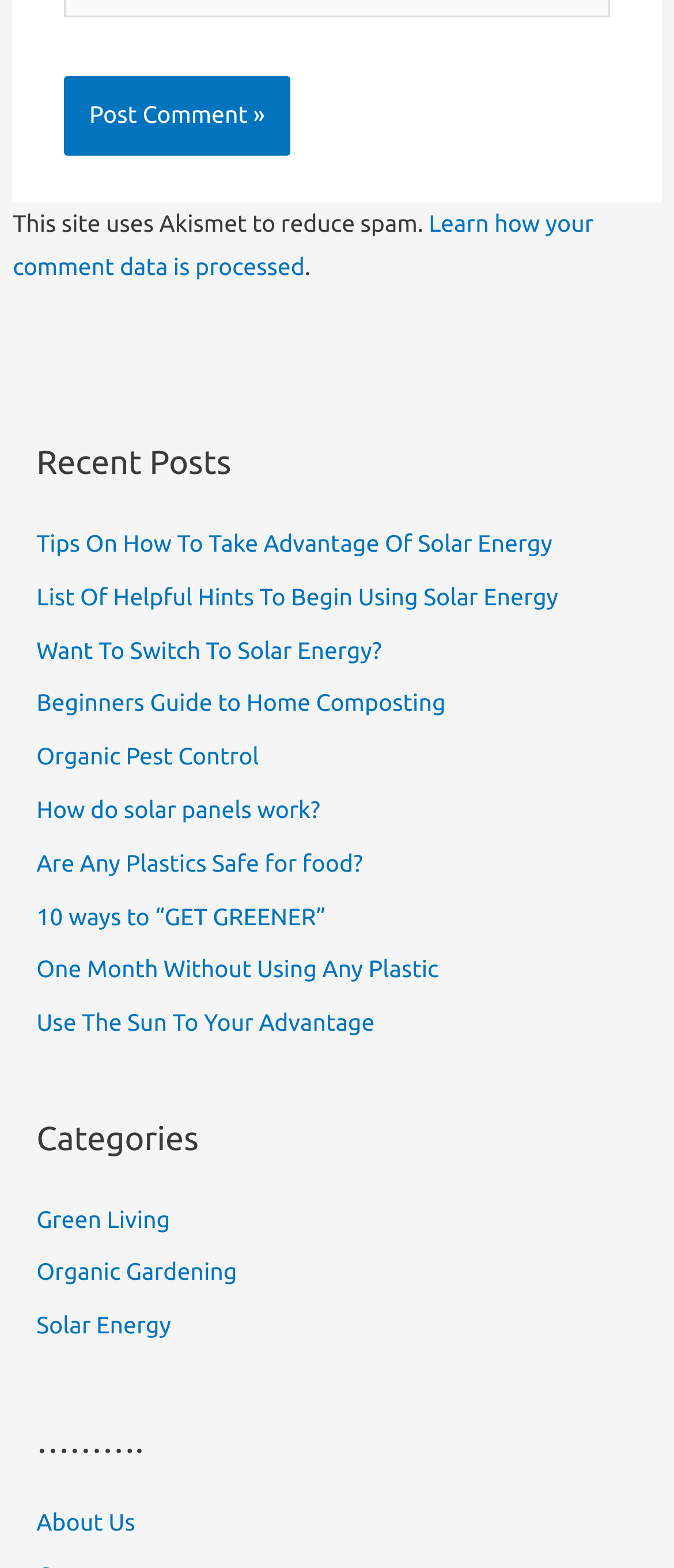Provide your answer in one word or a succinct phrase for the question: 
What is the last link in the 'Recent Posts' section?

Use The Sun To Your Advantage